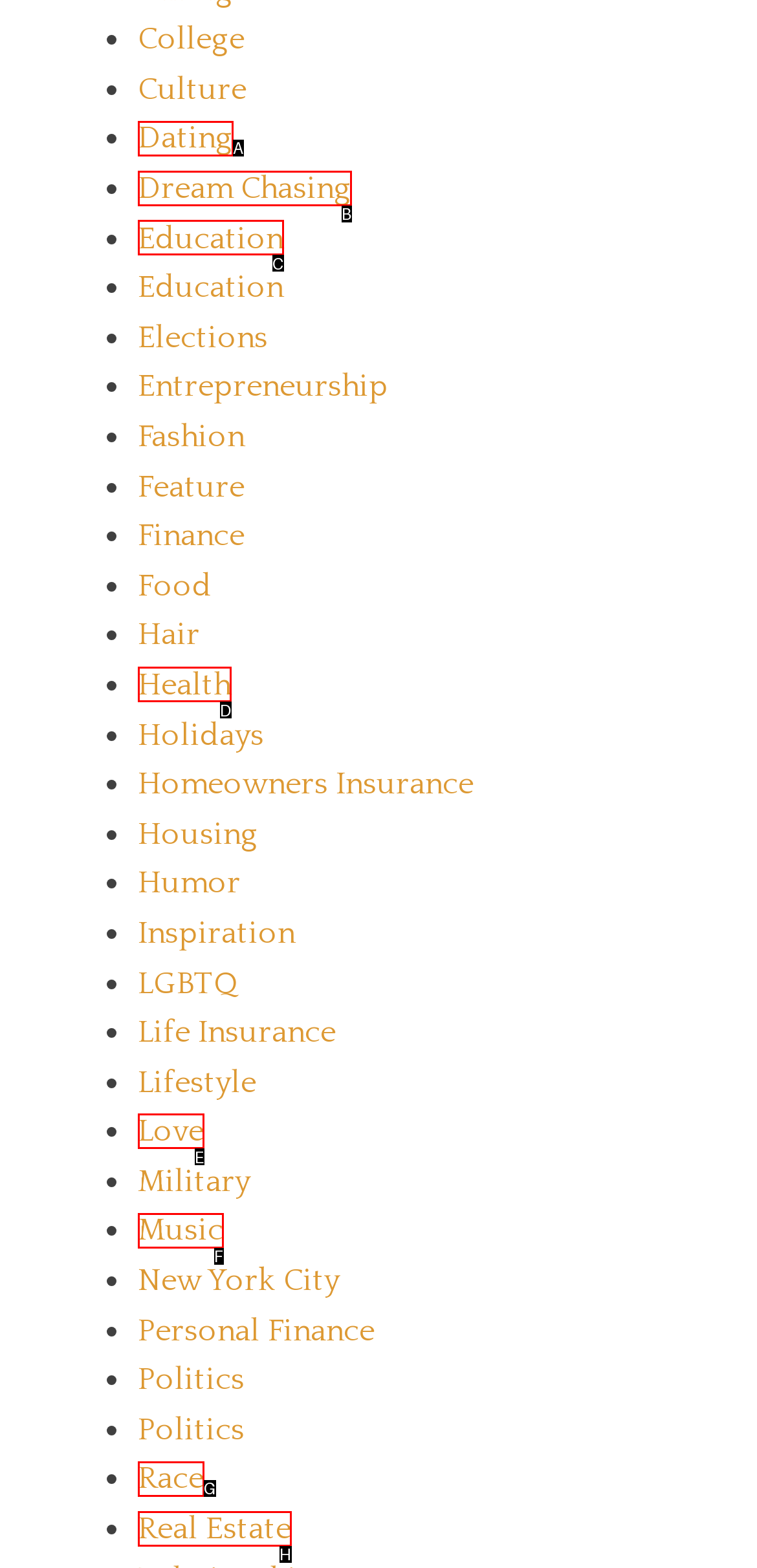Select the option that corresponds to the description: Dream Chasing
Respond with the letter of the matching choice from the options provided.

B